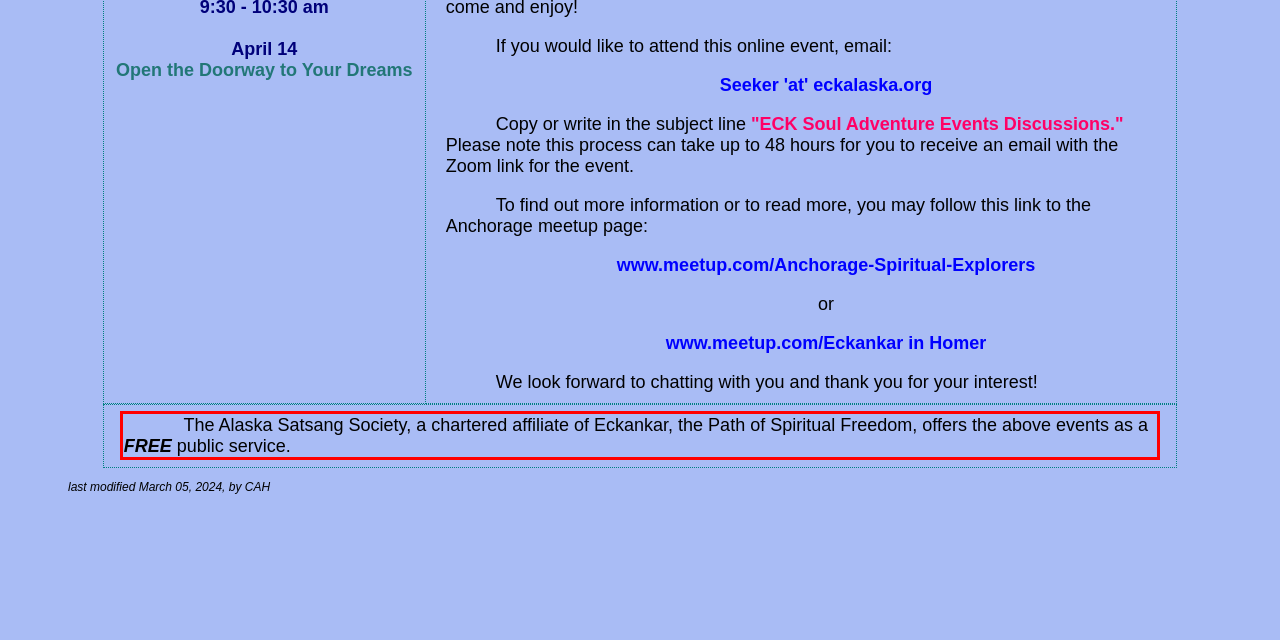Look at the screenshot of the webpage, locate the red rectangle bounding box, and generate the text content that it contains.

The Alaska Satsang Society, a chartered affiliate of Eckankar, the Path of Spiritual Freedom, offers the above events as a FREE public service.